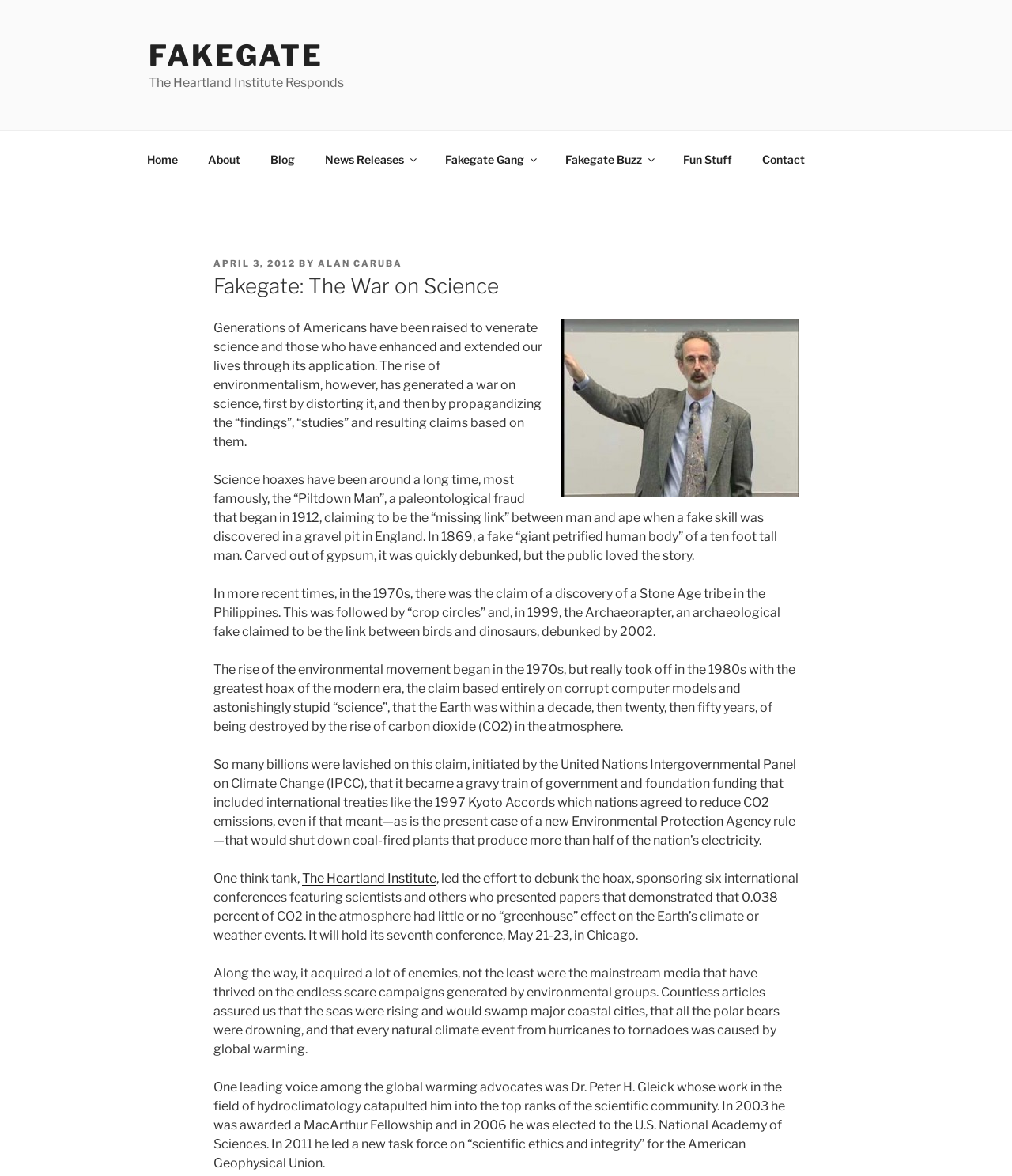Locate the bounding box coordinates of the area you need to click to fulfill this instruction: 'Click on the 'Home' link'. The coordinates must be in the form of four float numbers ranging from 0 to 1: [left, top, right, bottom].

[0.131, 0.119, 0.189, 0.152]